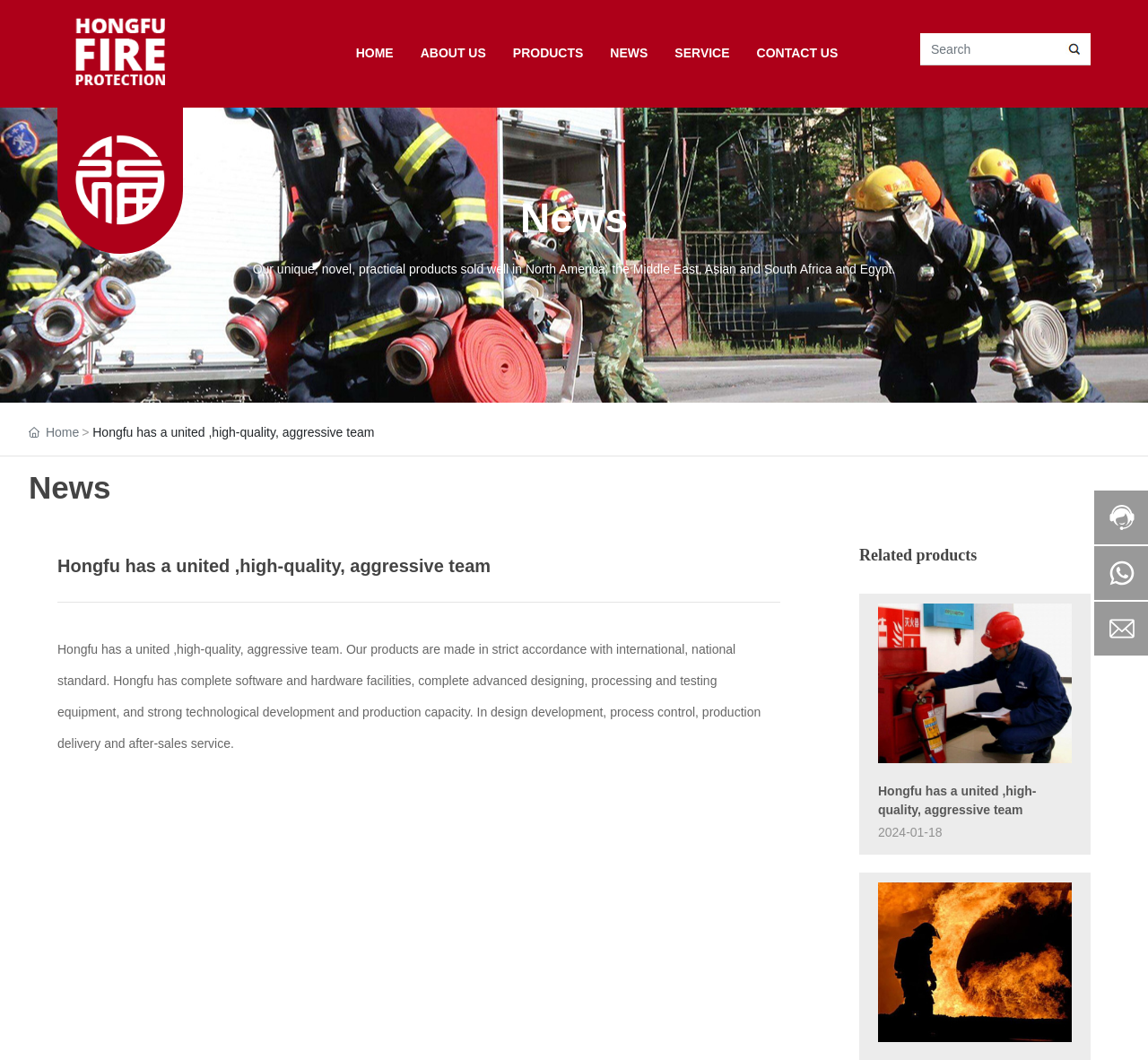What is the purpose of the textbox?
Using the image, answer in one word or phrase.

Search